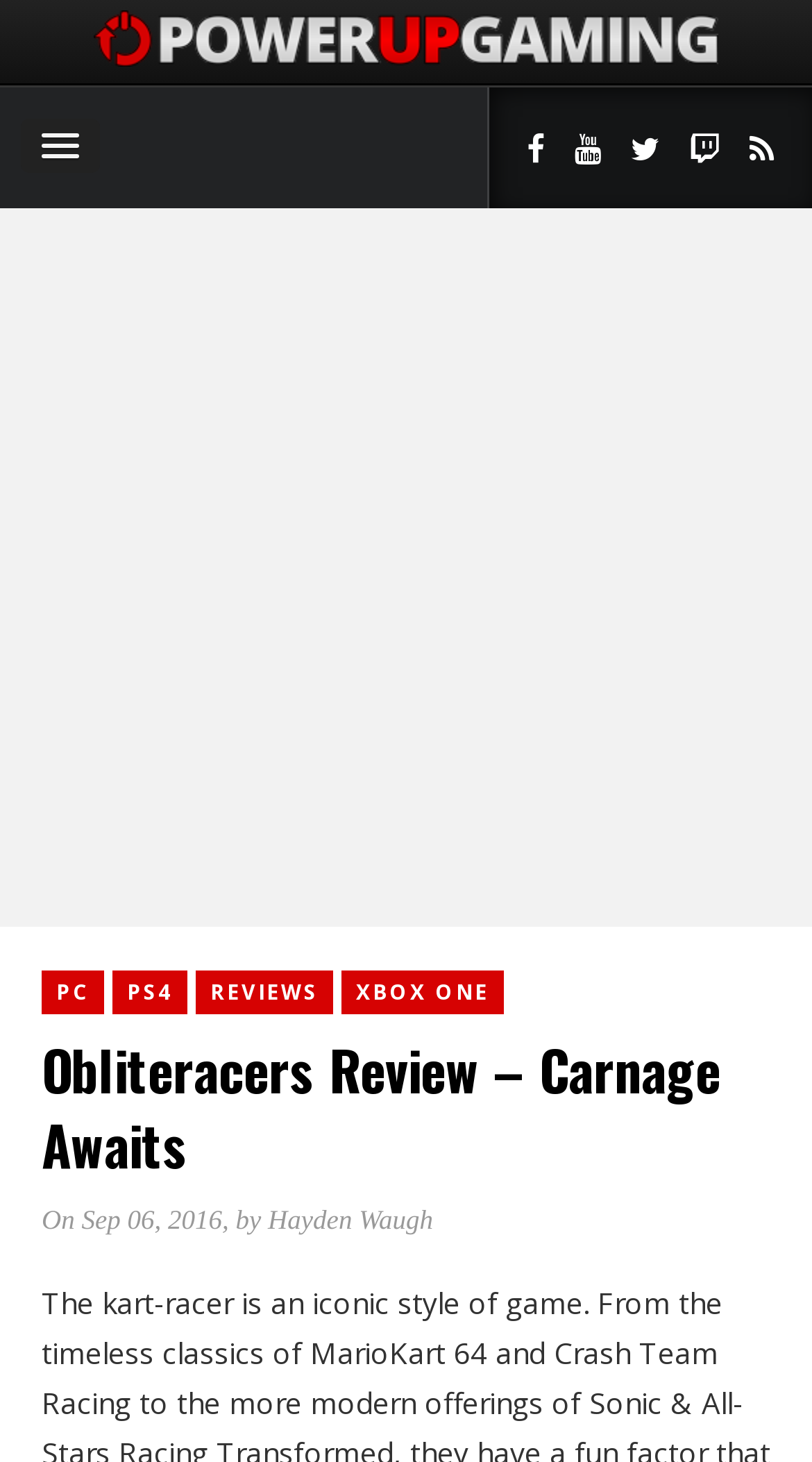Provide the bounding box coordinates for the specified HTML element described in this description: "Sep 06, 2016". The coordinates should be four float numbers ranging from 0 to 1, in the format [left, top, right, bottom].

[0.1, 0.332, 0.274, 0.353]